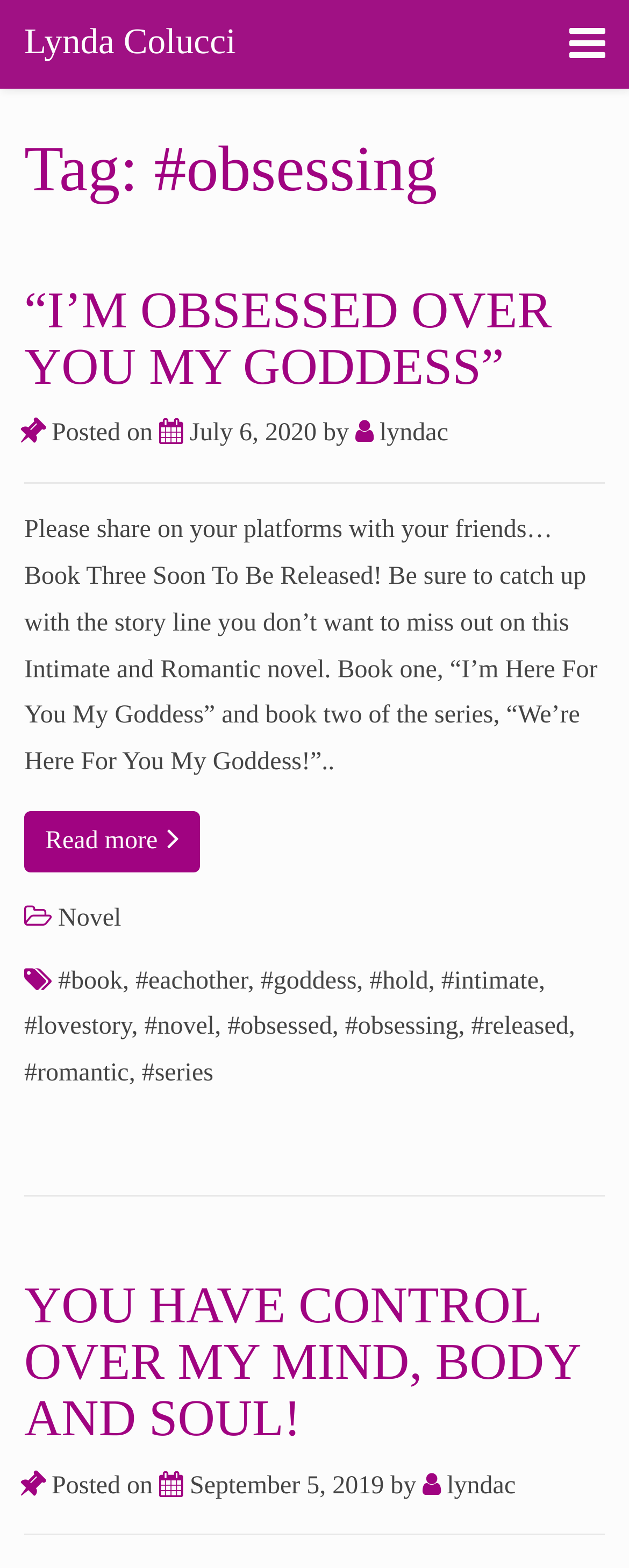Please pinpoint the bounding box coordinates for the region I should click to adhere to this instruction: "click 1951".

None